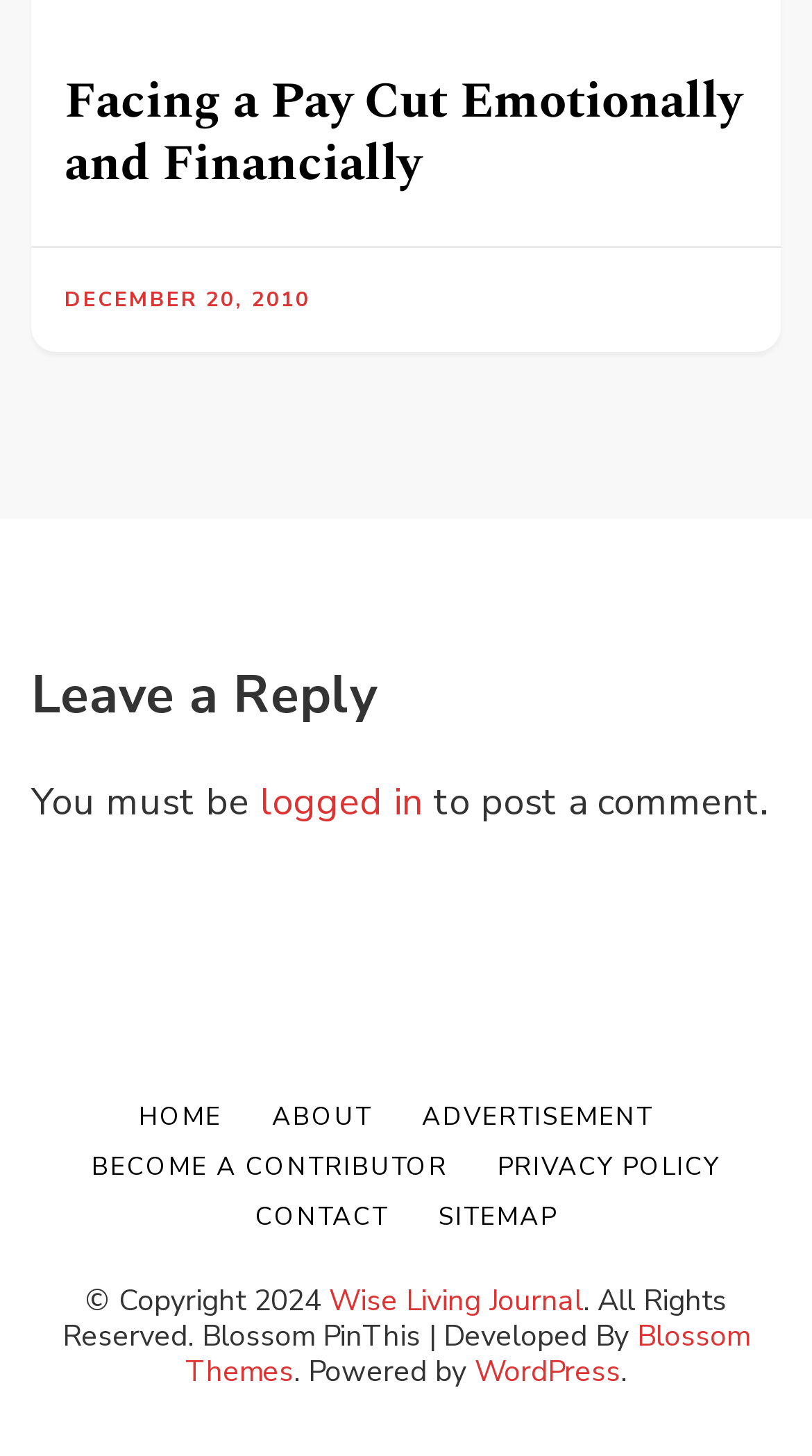Determine the bounding box coordinates of the region that needs to be clicked to achieve the task: "leave a reply".

[0.038, 0.456, 0.962, 0.502]